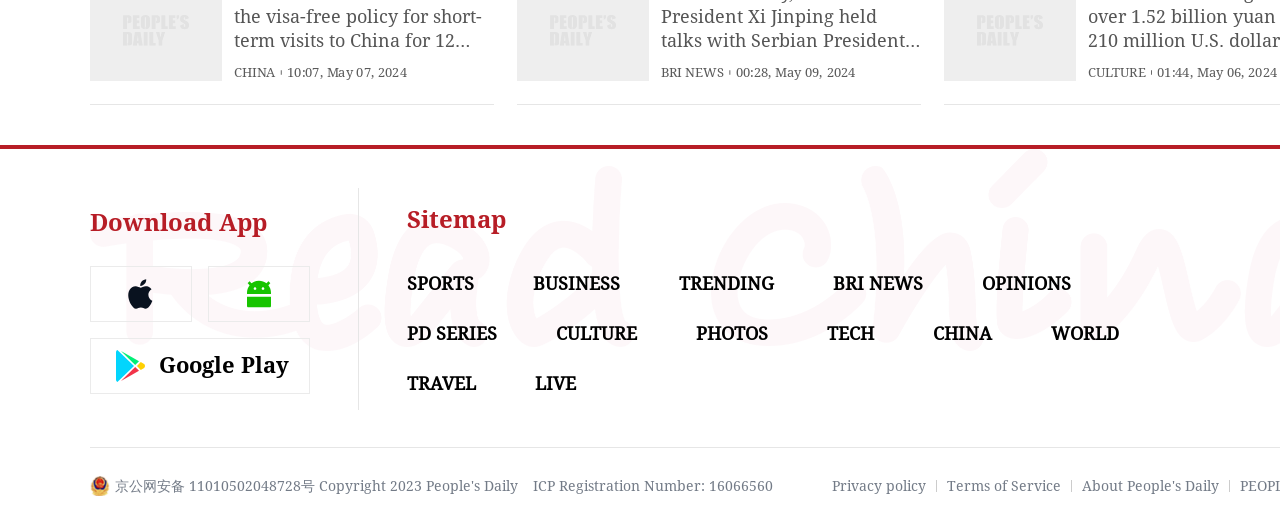Determine the bounding box coordinates of the UI element described by: "Terms of Service".

[0.74, 0.905, 0.829, 0.936]